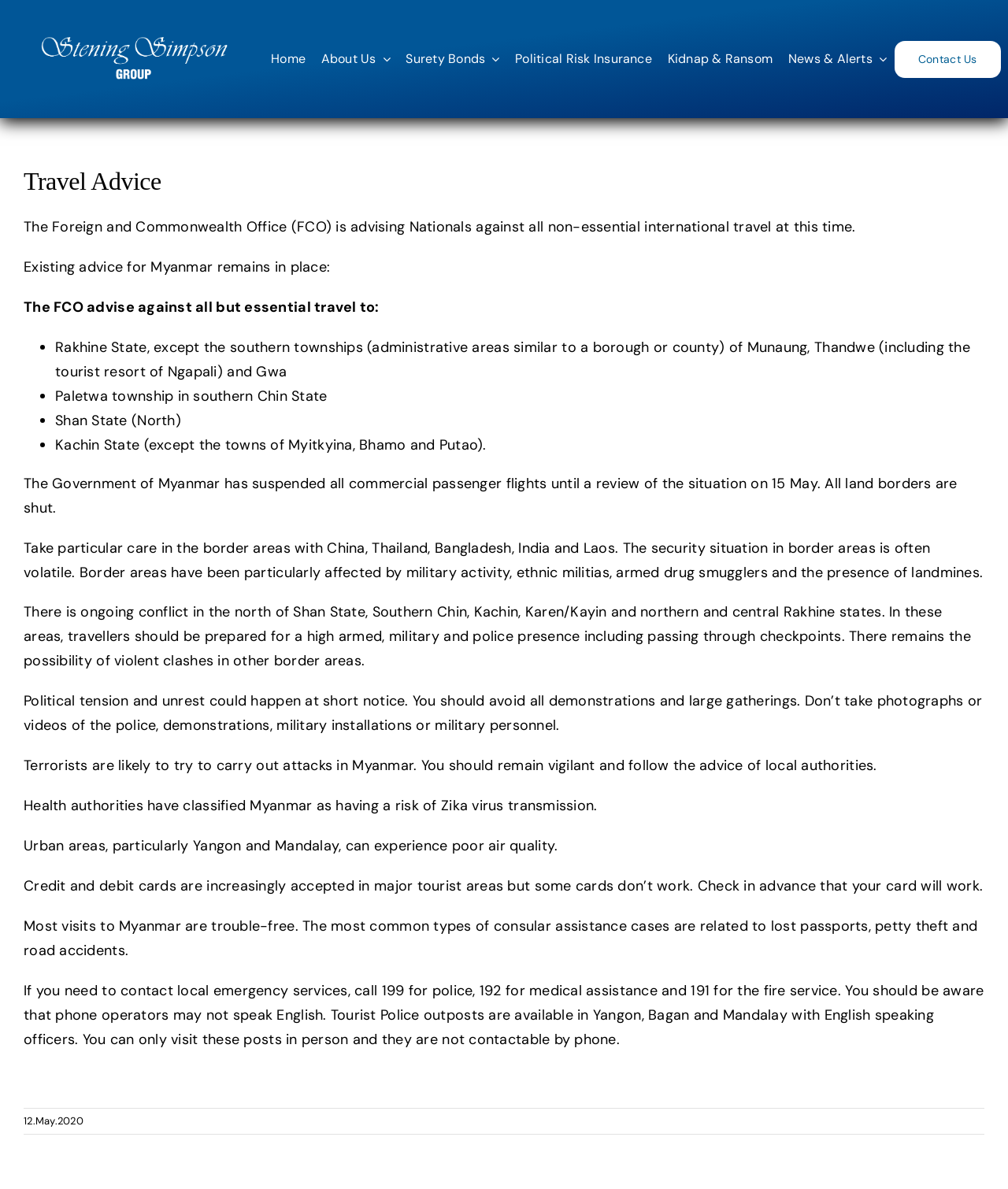Determine the bounding box coordinates of the clickable element necessary to fulfill the instruction: "Click the 'Contact Us' link". Provide the coordinates as four float numbers within the 0 to 1 range, i.e., [left, top, right, bottom].

[0.887, 0.034, 0.993, 0.065]